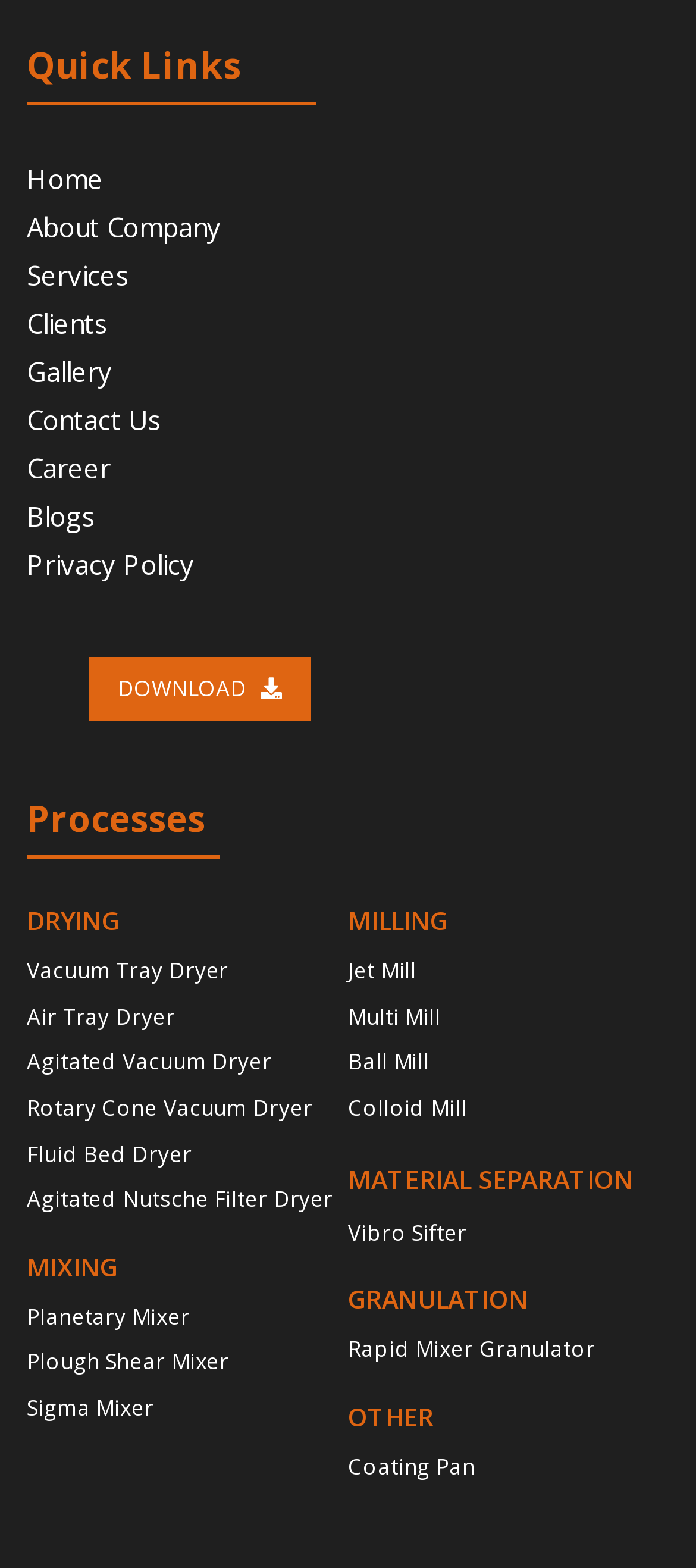Please specify the bounding box coordinates for the clickable region that will help you carry out the instruction: "Click on the 'DOWNLOAD' button".

[0.128, 0.419, 0.446, 0.46]